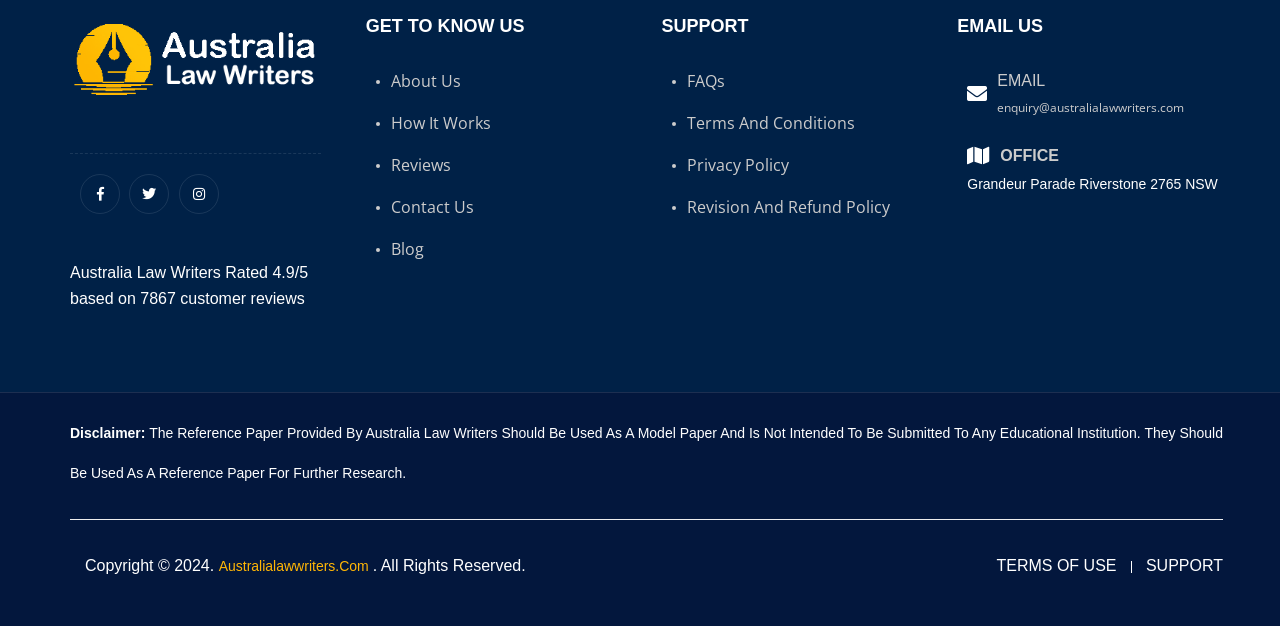How can I contact Australia Law Writers?
Based on the content of the image, thoroughly explain and answer the question.

I found the link 'enquiry@australialawwriters.com' under the heading 'EMAIL US' which suggests that this is the email address to contact Australia Law Writers.